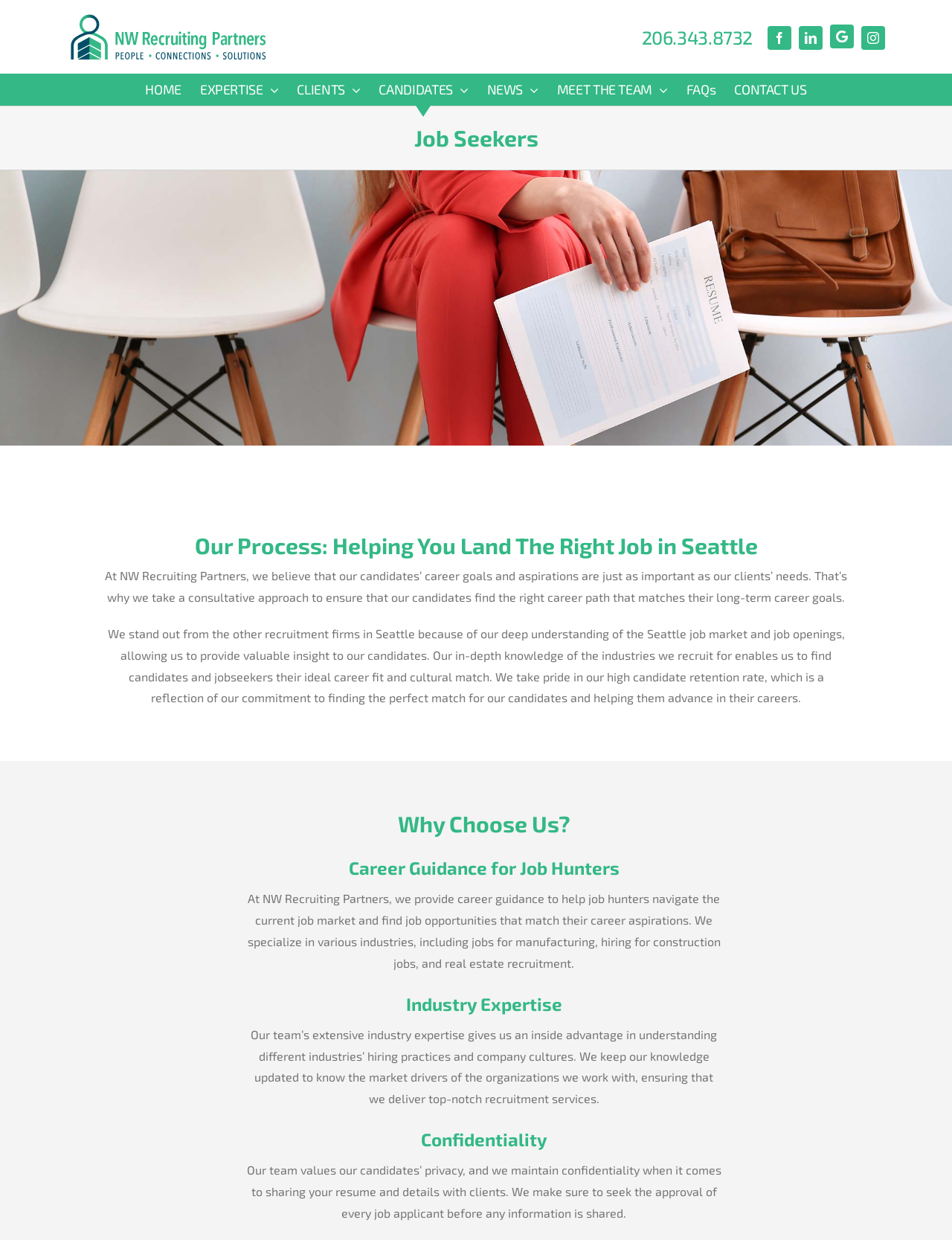Determine the bounding box coordinates of the region I should click to achieve the following instruction: "Go to the Home page". Ensure the bounding box coordinates are four float numbers between 0 and 1, i.e., [left, top, right, bottom].

[0.153, 0.06, 0.191, 0.085]